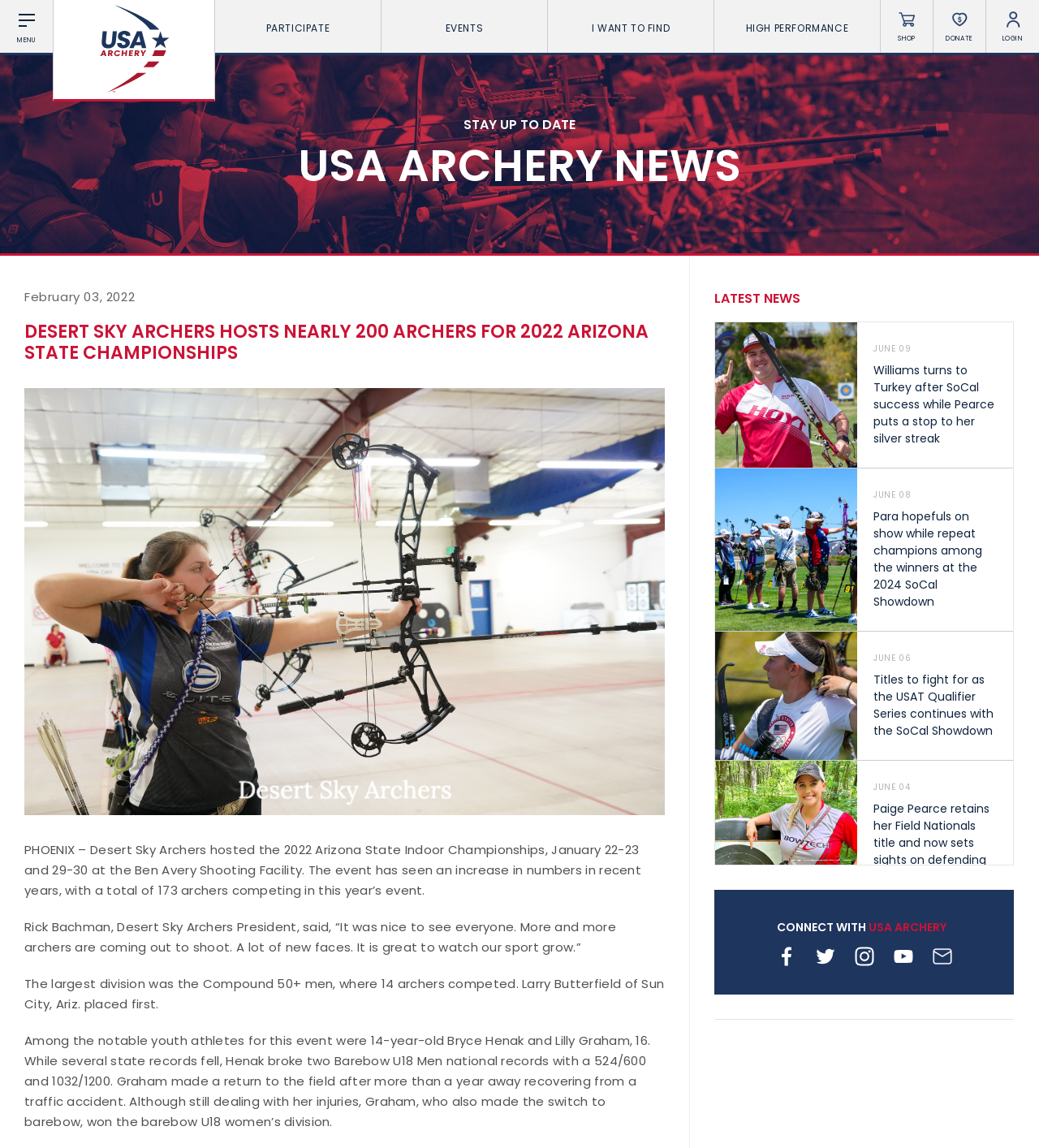Using the information in the image, give a detailed answer to the following question: What is the name of the facility where the 2022 Arizona State Indoor Championships were held?

I found the answer by reading the text in the webpage, which states 'Desert Sky Archers hosted the 2022 Arizona State Indoor Championships, January 22-23 and 29-30 at the Ben Avery Shooting Facility.'